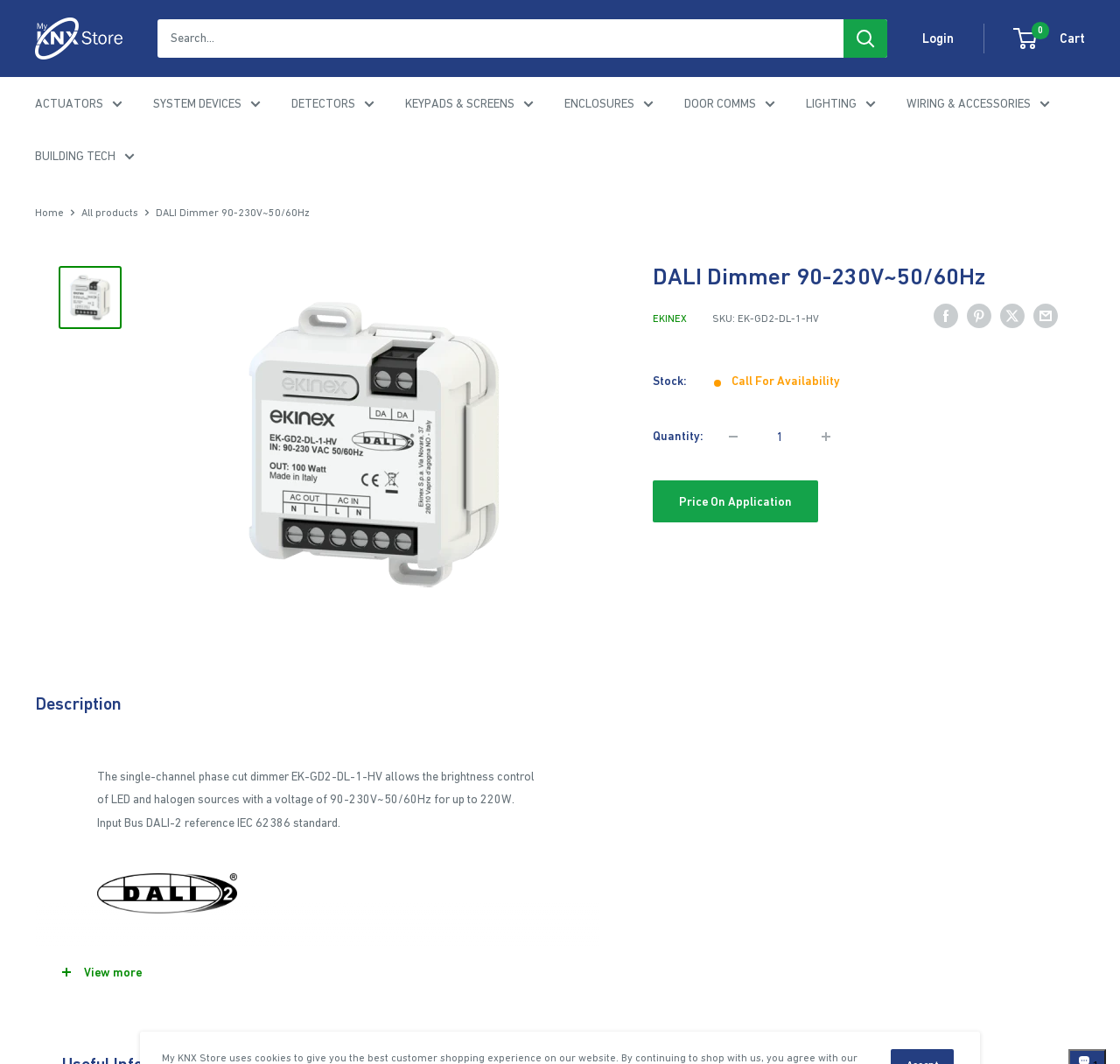Identify the bounding box coordinates of the section to be clicked to complete the task described by the following instruction: "Click the 'Books' link". The coordinates should be four float numbers between 0 and 1, formatted as [left, top, right, bottom].

None